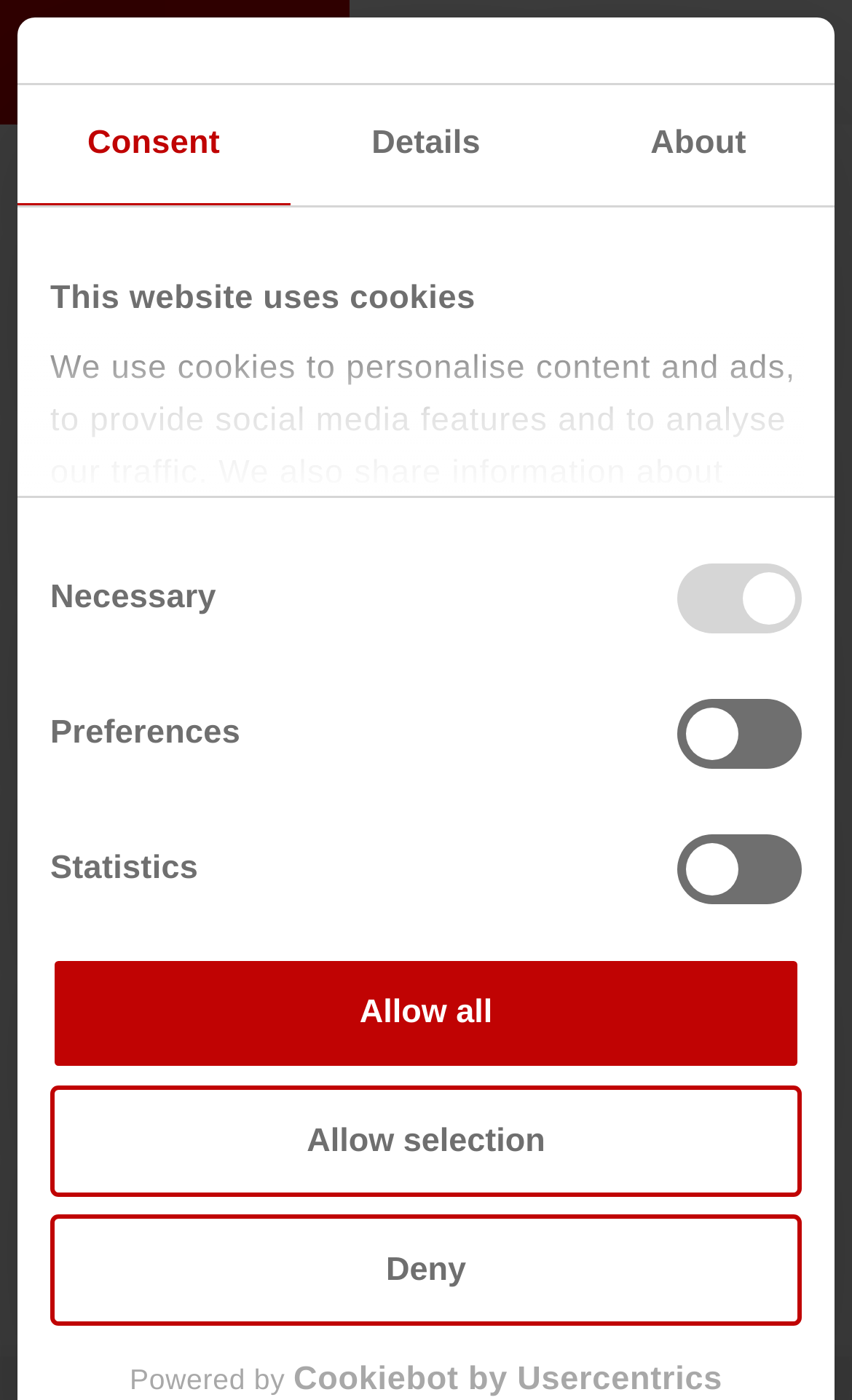Find the bounding box coordinates of the clickable region needed to perform the following instruction: "click the Allow selection button". The coordinates should be provided as four float numbers between 0 and 1, i.e., [left, top, right, bottom].

[0.059, 0.775, 0.941, 0.855]